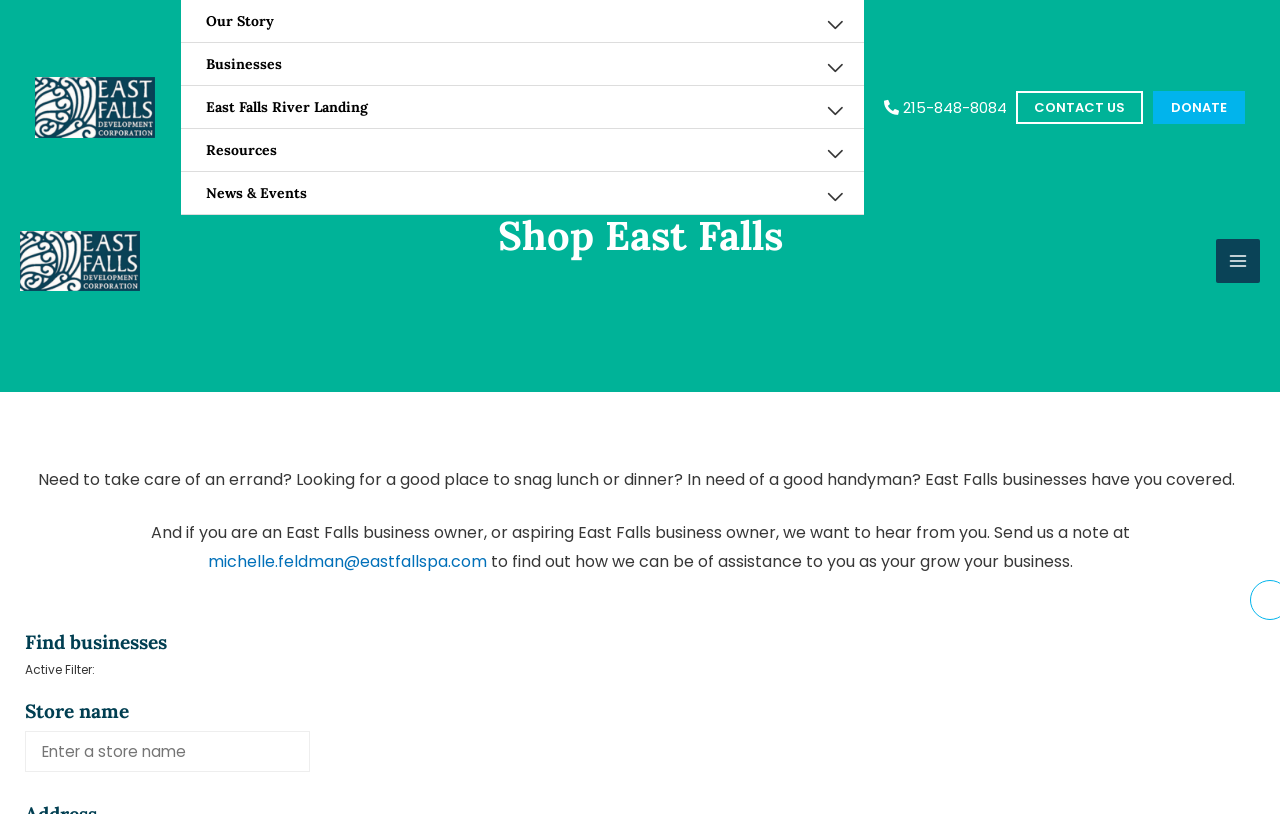Identify the bounding box coordinates for the element you need to click to achieve the following task: "Click the 'CONTACT US' link". The coordinates must be four float values ranging from 0 to 1, formatted as [left, top, right, bottom].

[0.794, 0.111, 0.893, 0.153]